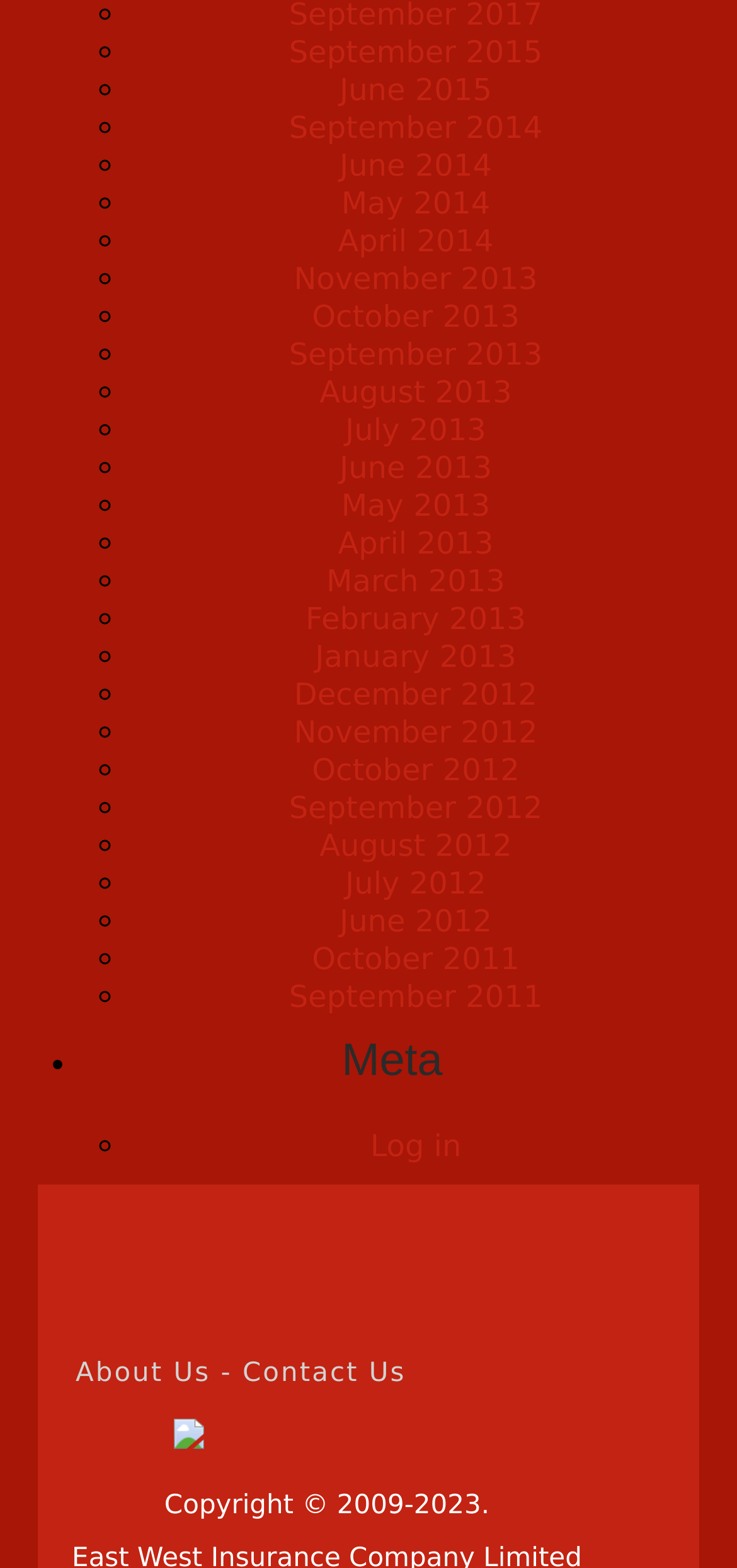Look at the image and give a detailed response to the following question: What is the purpose of the 'Log in' link?

I looked at the link 'Log in' and inferred that its purpose is to allow users to log in to the website, likely to access restricted content or personalized features.